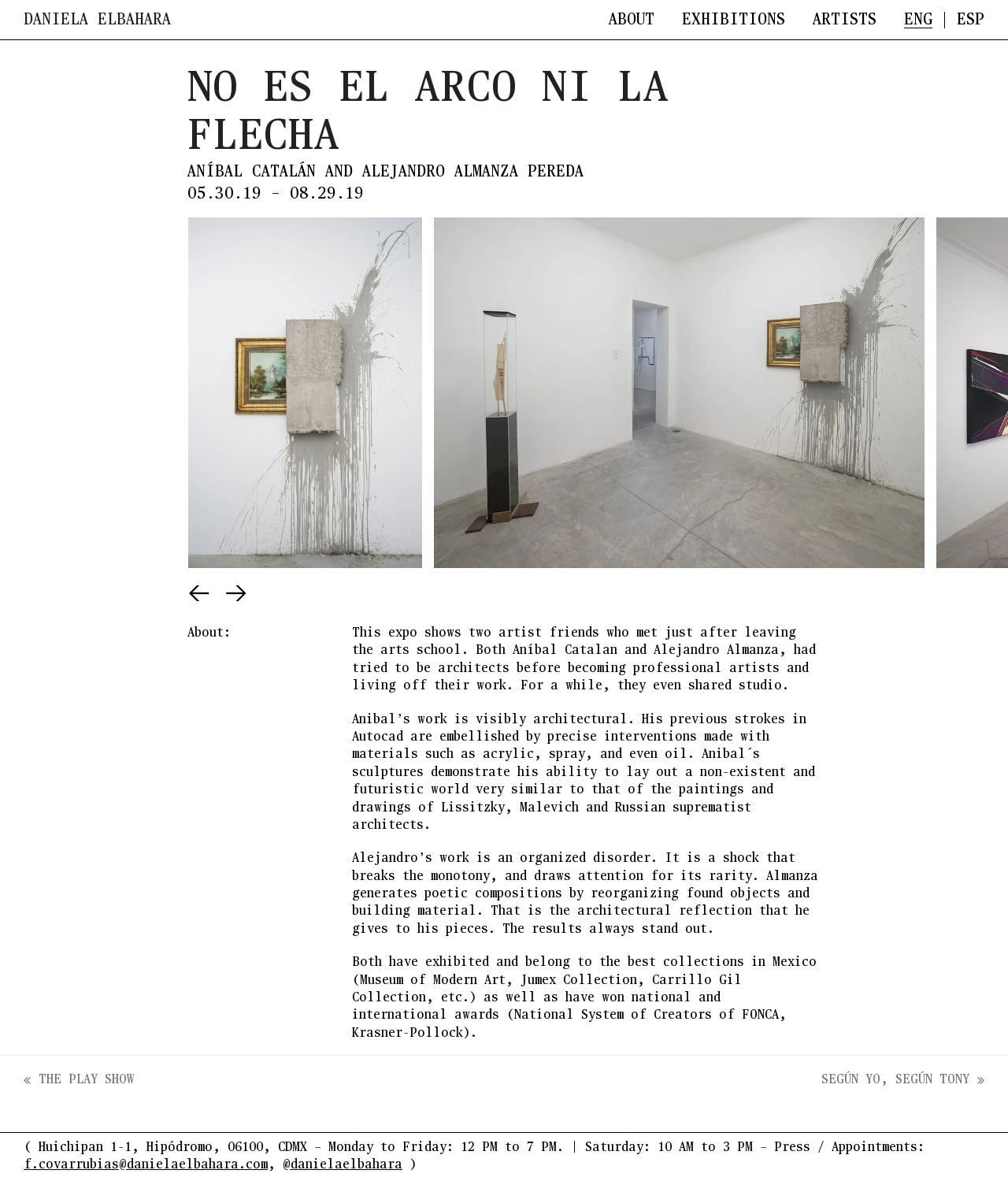Please locate the bounding box coordinates of the element that should be clicked to complete the given instruction: "Click on the 'ABOUT' link in the main menu".

[0.604, 0.01, 0.649, 0.023]